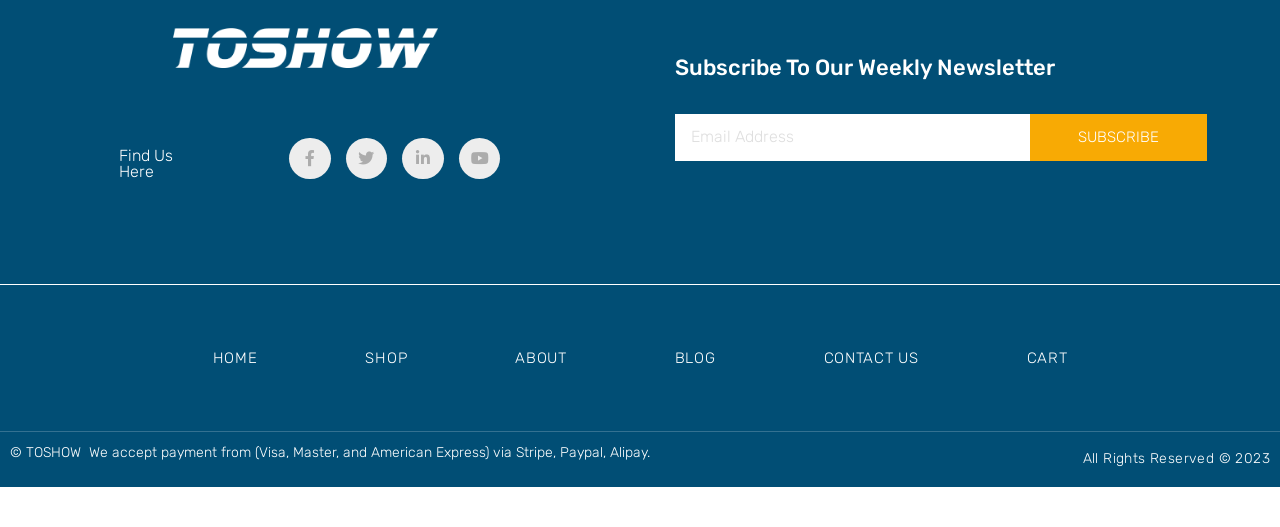Find and provide the bounding box coordinates for the UI element described here: "Contact us". The coordinates should be given as four float numbers between 0 and 1: [left, top, right, bottom].

[0.64, 0.635, 0.721, 0.722]